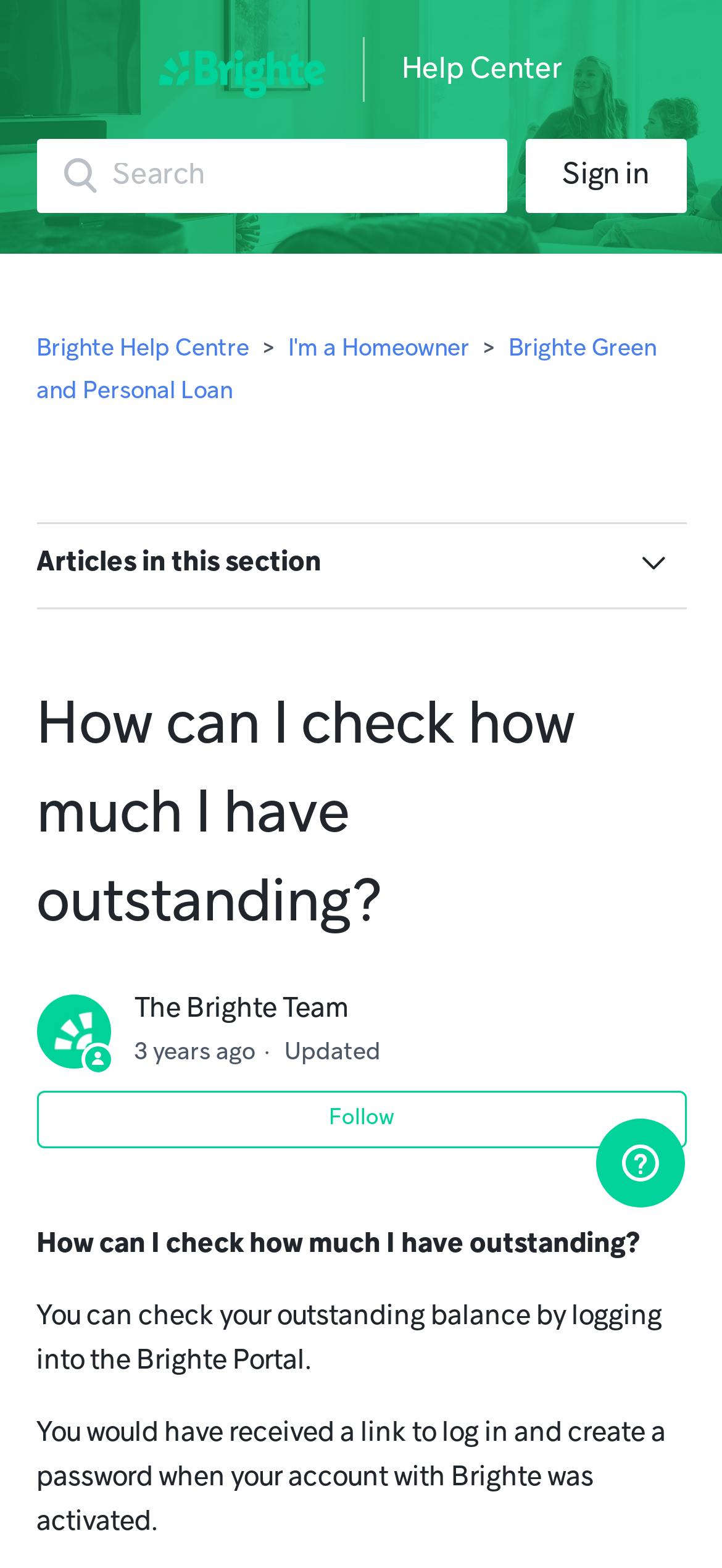Find the bounding box coordinates of the element you need to click on to perform this action: 'Read the article about how to check outstanding balance'. The coordinates should be represented by four float values between 0 and 1, in the format [left, top, right, bottom].

[0.05, 0.727, 0.95, 0.777]